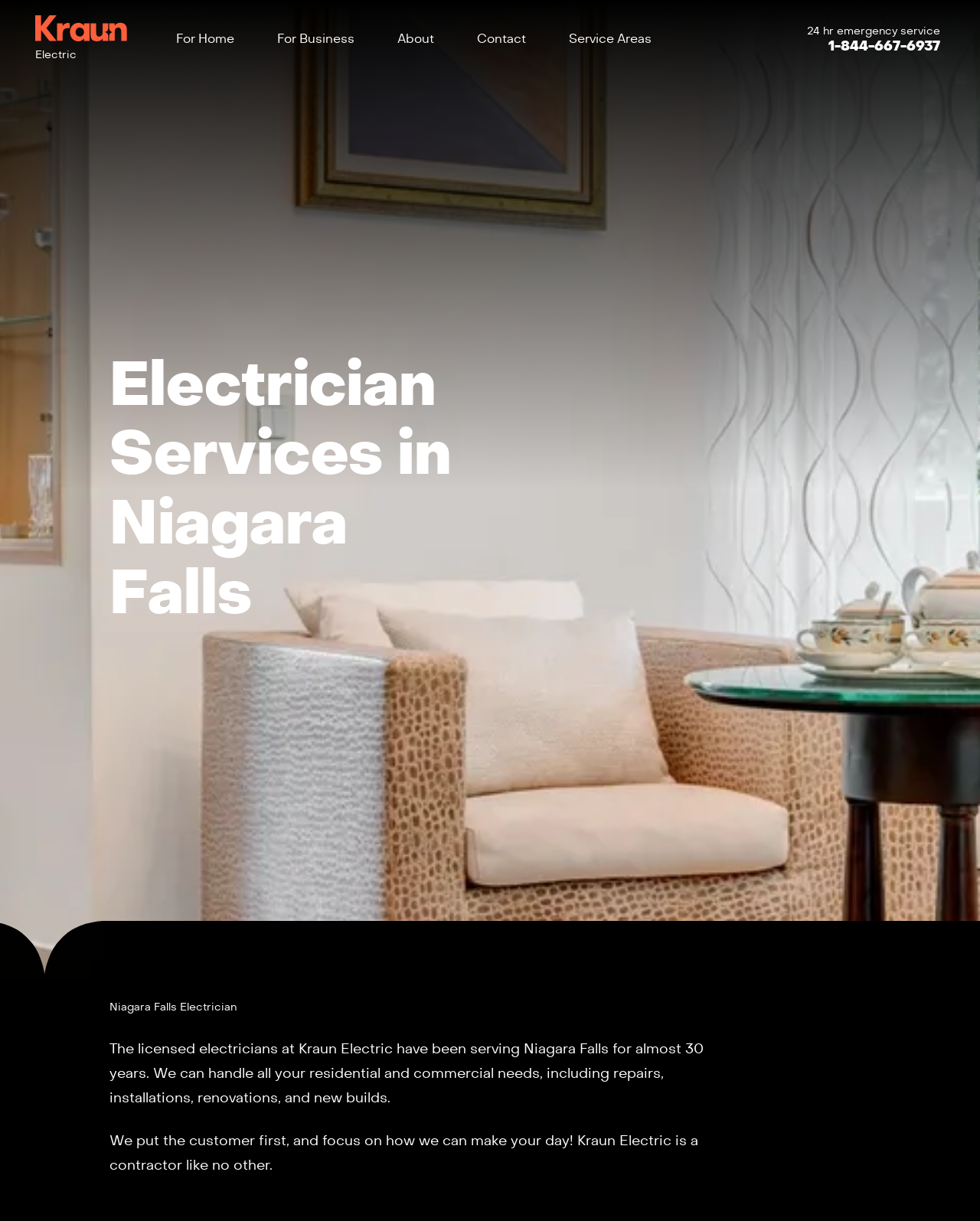Please provide a comprehensive response to the question based on the details in the image: What is the phone number?

I found the phone number by looking at the top right of the webpage, where there is a link with the phone number '1-844-667-6937'.